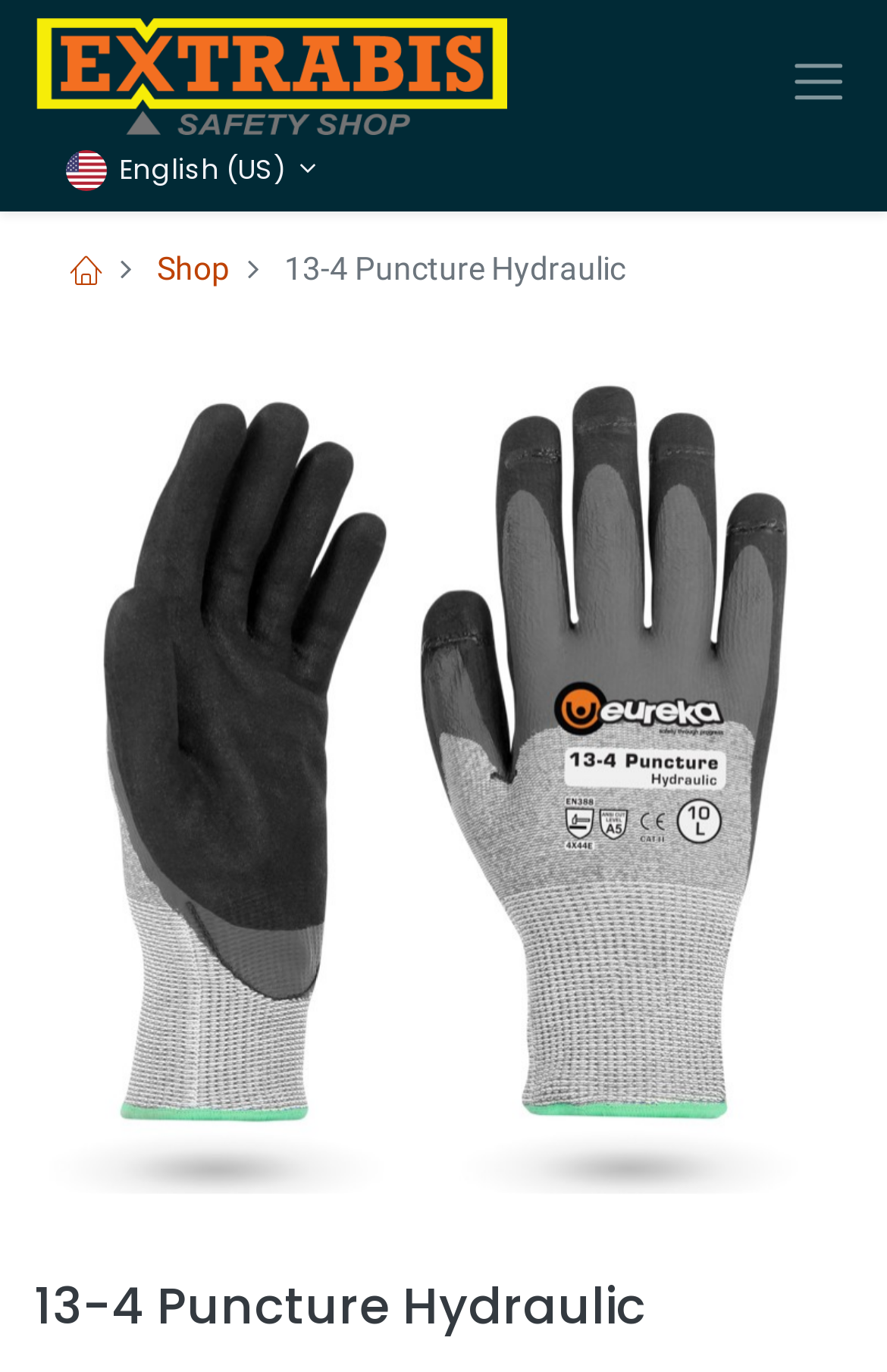Is there a search function on the page?
Utilize the information in the image to give a detailed answer to the question.

I did not find any search input field or search button on the page, which suggests that there is no search function available on this page.